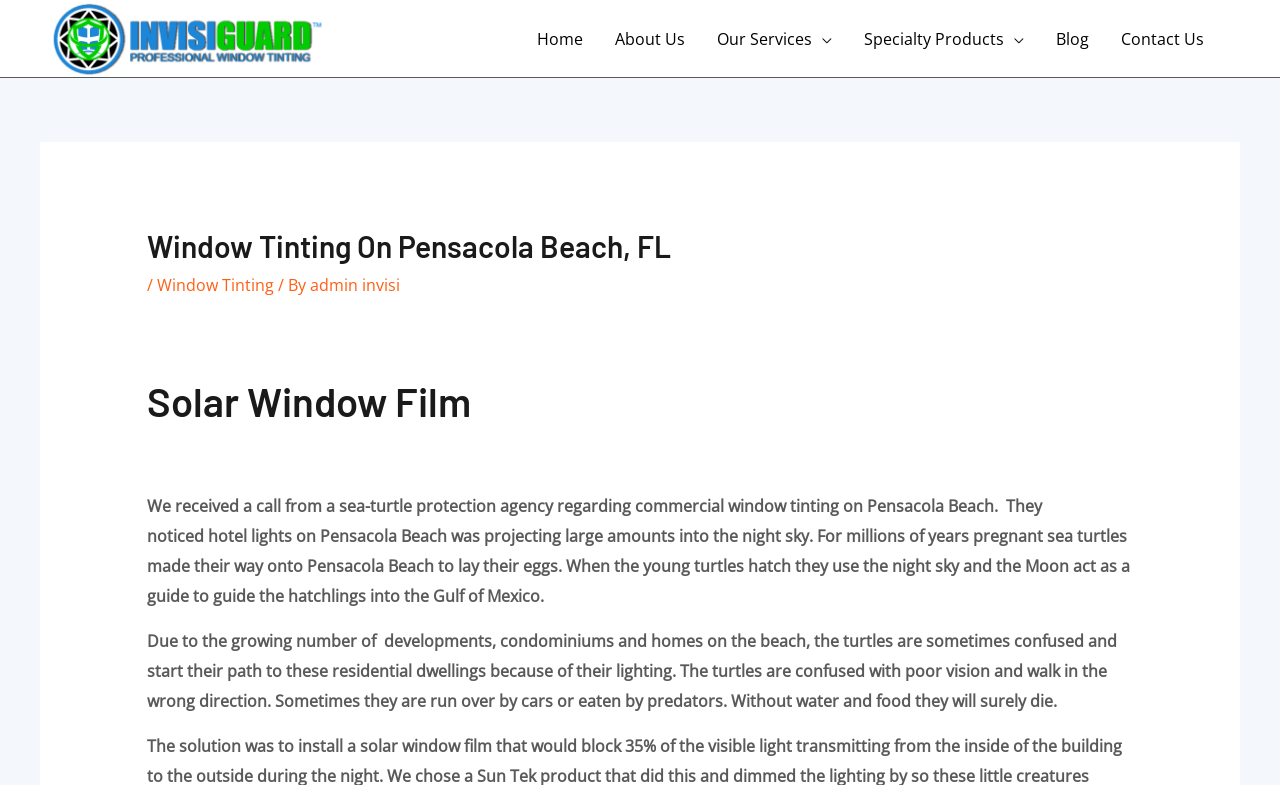Pinpoint the bounding box coordinates of the clickable element to carry out the following instruction: "Read the latest thinking."

None